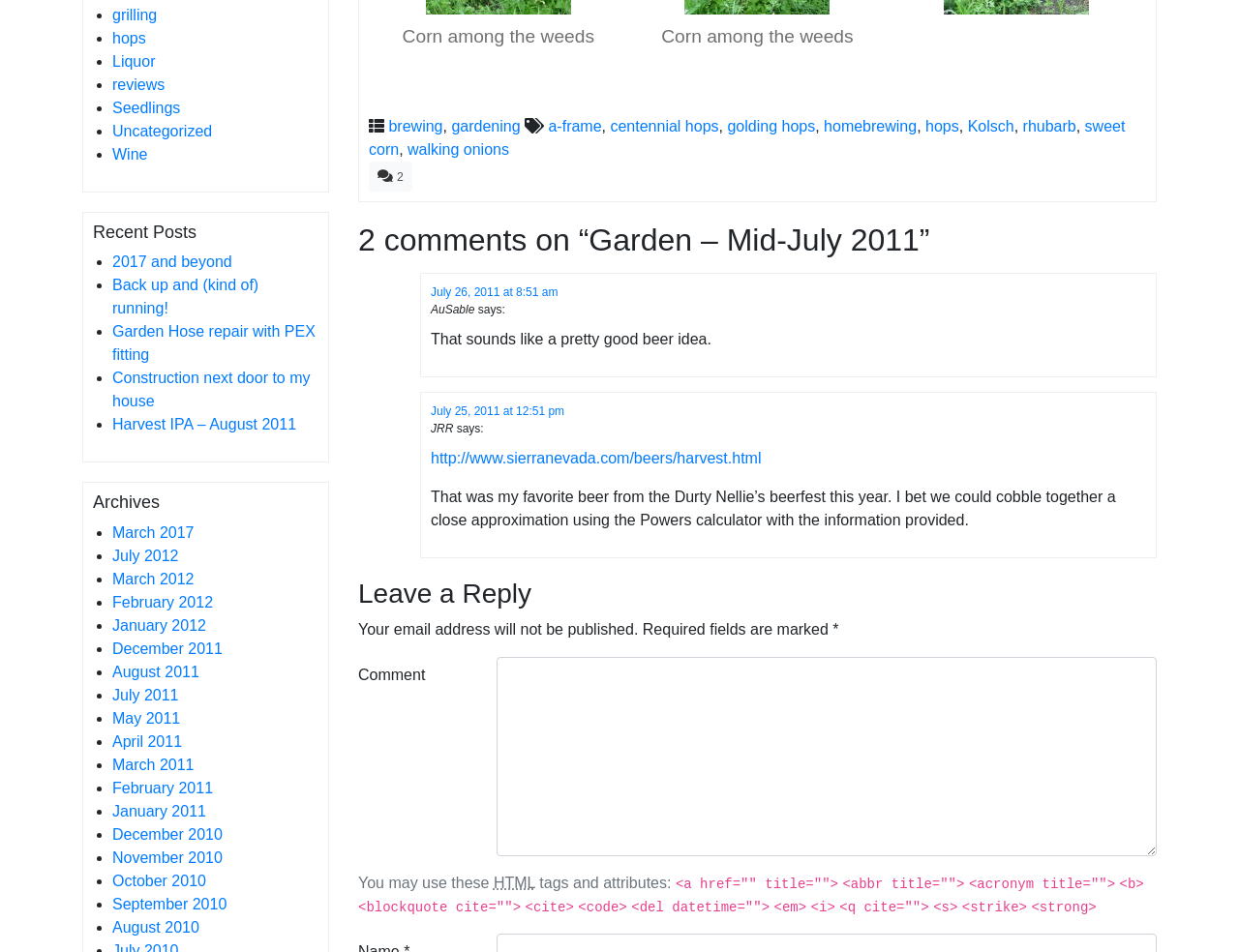Locate the bounding box coordinates of the area you need to click to fulfill this instruction: 'click on the link 'grilling''. The coordinates must be in the form of four float numbers ranging from 0 to 1: [left, top, right, bottom].

[0.091, 0.007, 0.127, 0.024]